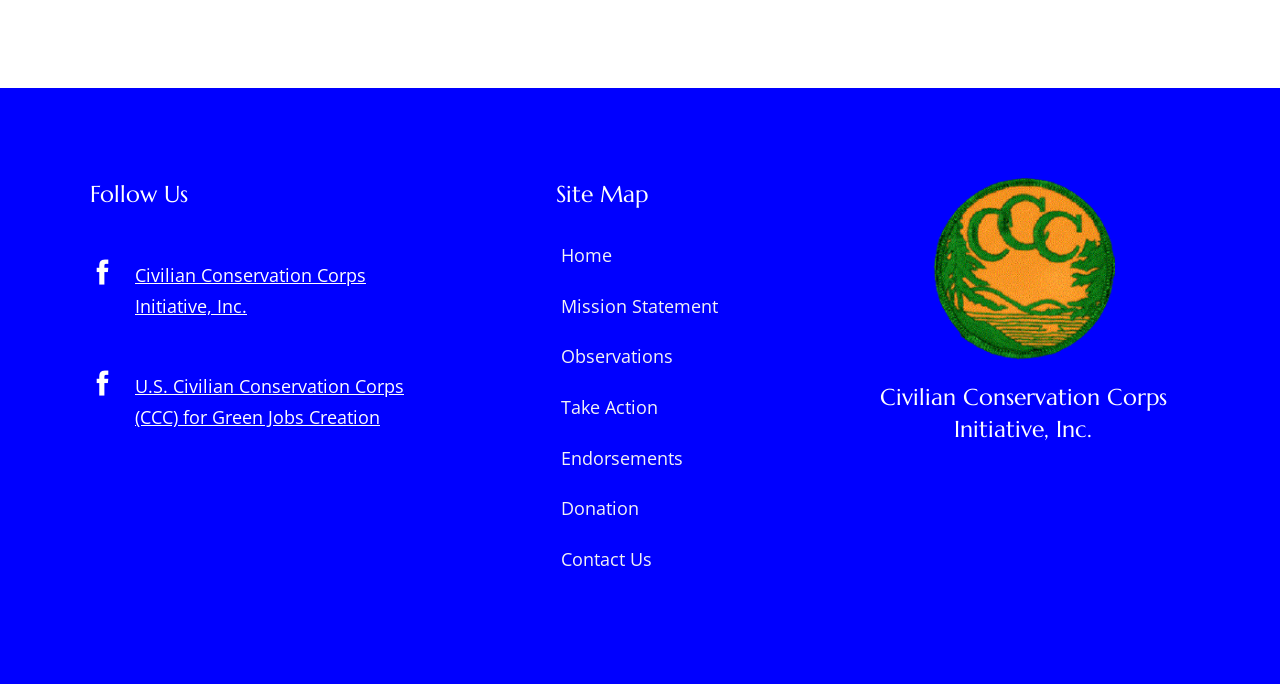Please locate the bounding box coordinates of the region I need to click to follow this instruction: "Go to the site map".

[0.435, 0.26, 0.507, 0.351]